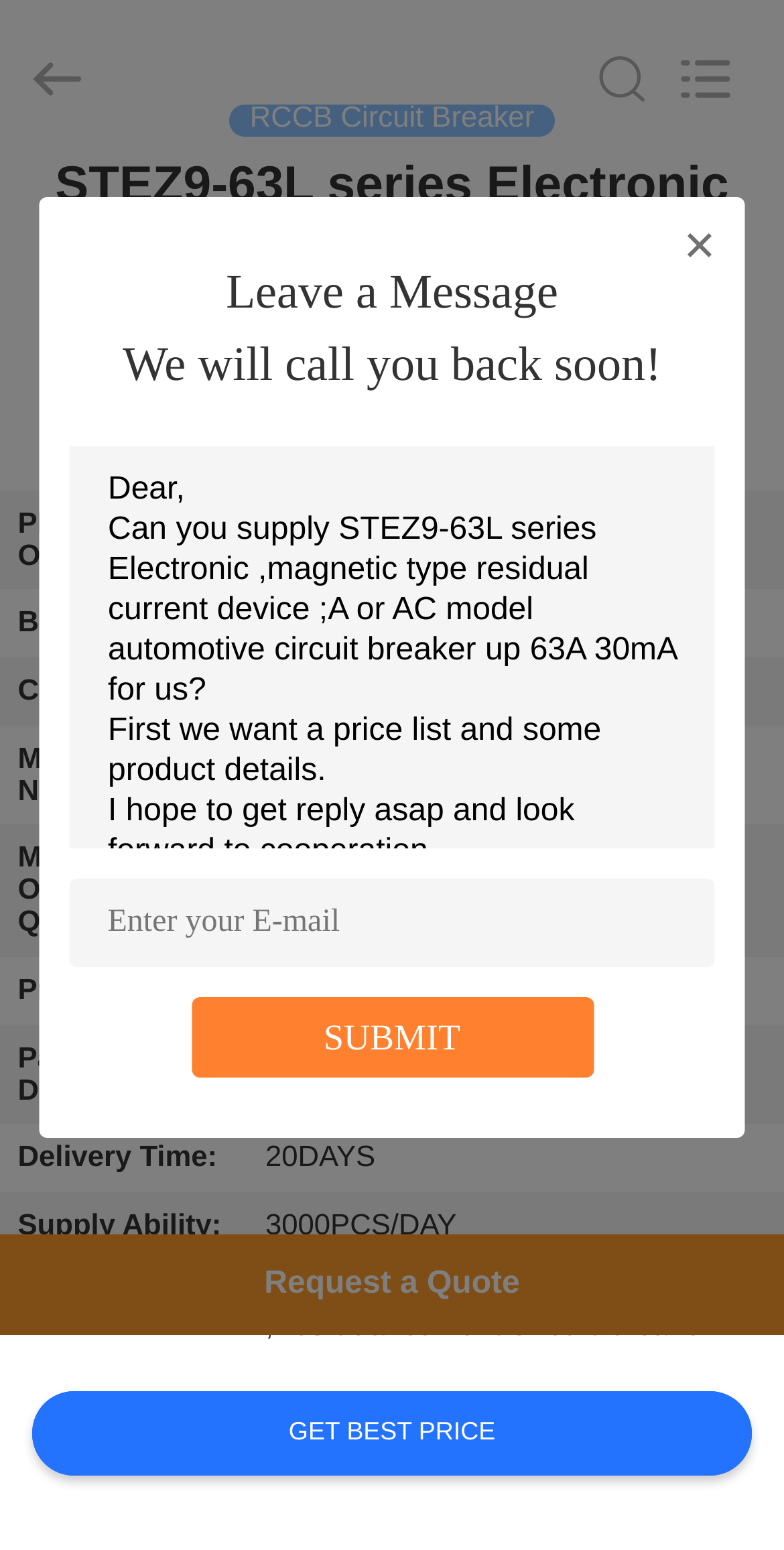Give a comprehensive overview of the webpage, including key elements.

This webpage appears to be a product page for a specific type of electronic device, the STEZ9-63L series Electronic, magnetic type residual current device. At the top of the page, there is a navigation menu with links to various sections of the website, including HOME, PRODUCTS, ABOUT US, and CONTACT US.

Below the navigation menu, there is a heading that displays the product name and a brief description. To the right of the heading, there is a table that provides detailed product information, including the place of origin, brand name, certification, model number, minimum order quantity, price, packaging details, delivery time, supply ability, and high light features.

On the left side of the page, there is a section that allows users to leave a message or inquire about the product. This section includes a text box for entering a message, a submit button, and a sample message that users can use as a template.

At the bottom of the page, there are links to request a quote or get the best price for the product. There is also a copyright notice and a link to the website's developer.

In the top-right corner of the page, there are two links that allow users to chat now or inquire about the product.